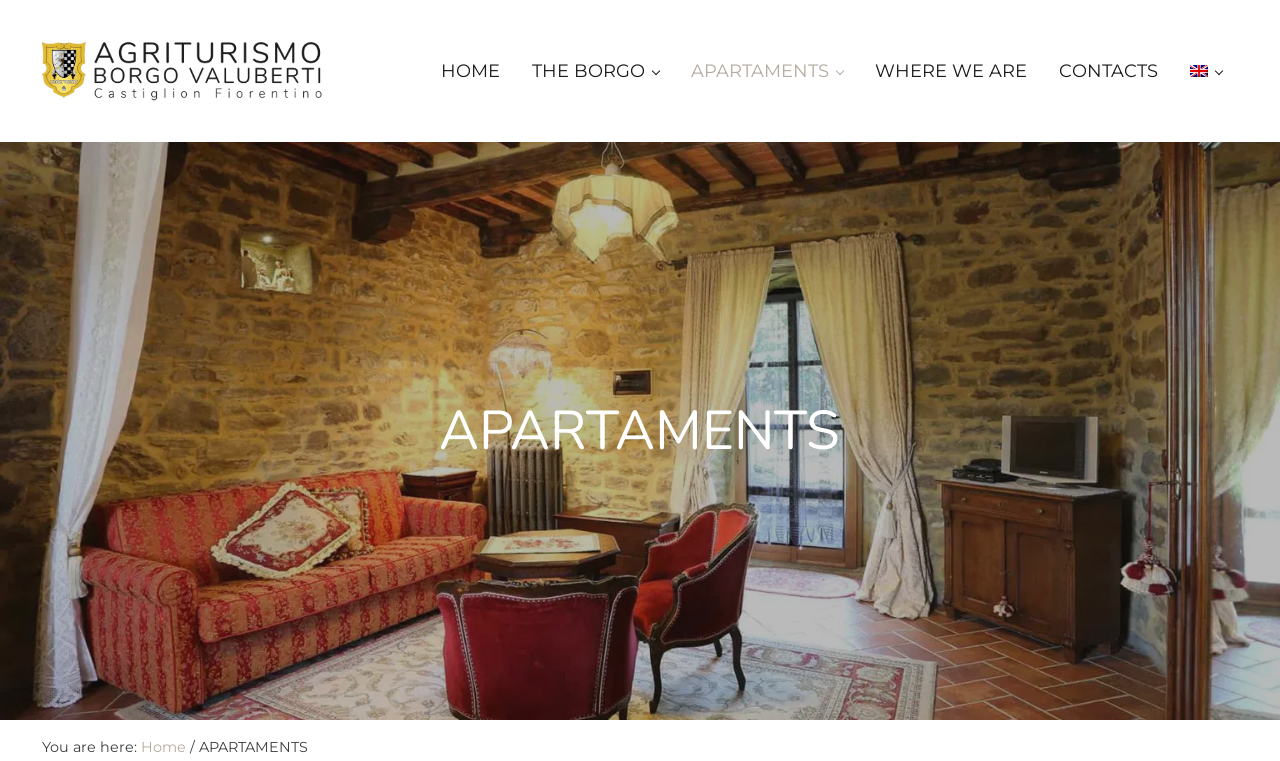Find the bounding box coordinates for the HTML element described as: "THE BORGO". The coordinates should consist of four float values between 0 and 1, i.e., [left, top, right, bottom].

[0.403, 0.058, 0.528, 0.128]